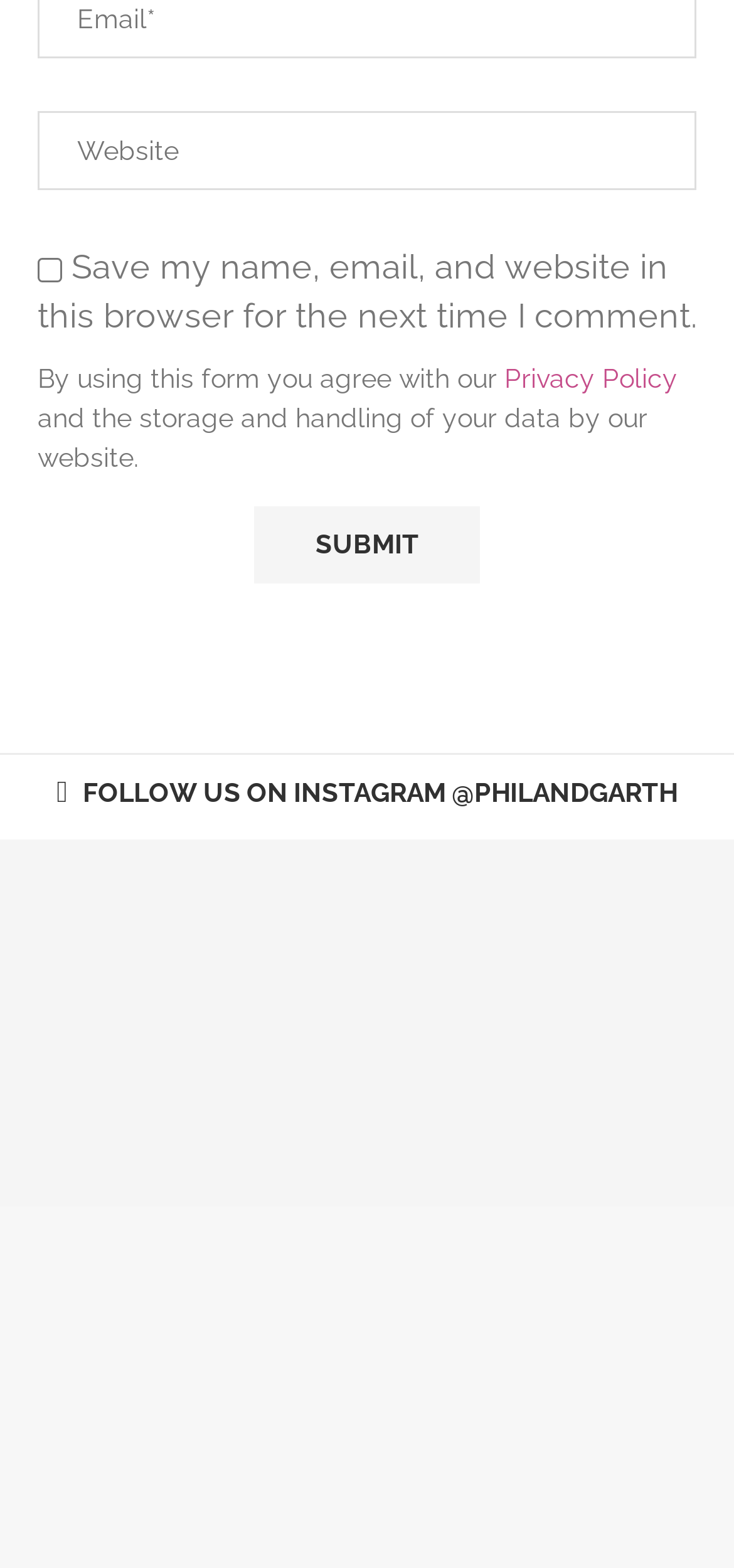What is the website's policy agreement?
Provide a comprehensive and detailed answer to the question.

The text 'By using this form you agree with our' is followed by a link to the 'Privacy Policy', indicating that users must agree to the website's privacy policy when submitting the form.